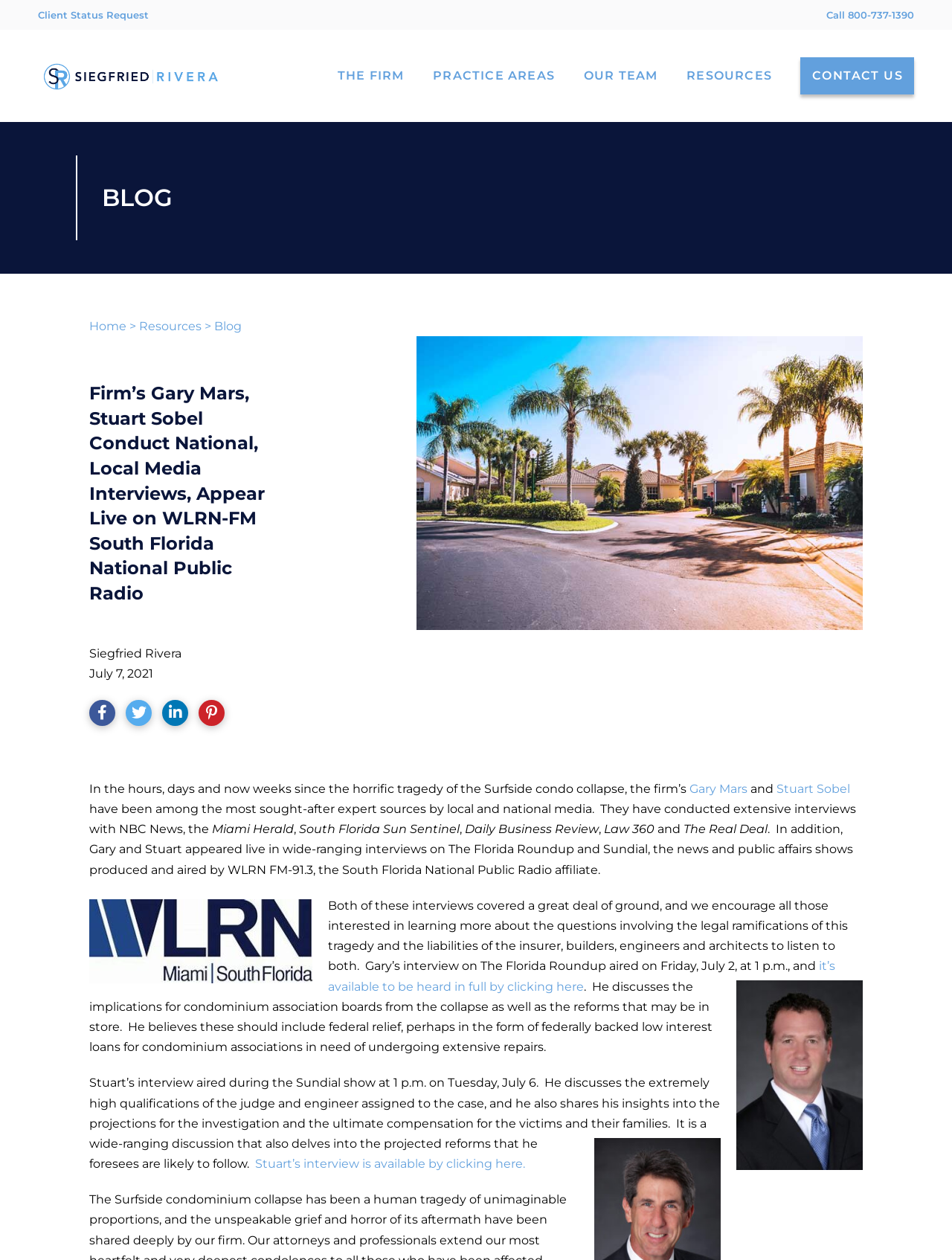Determine the bounding box coordinates of the area to click in order to meet this instruction: "Read the blog post".

[0.094, 0.302, 0.3, 0.481]